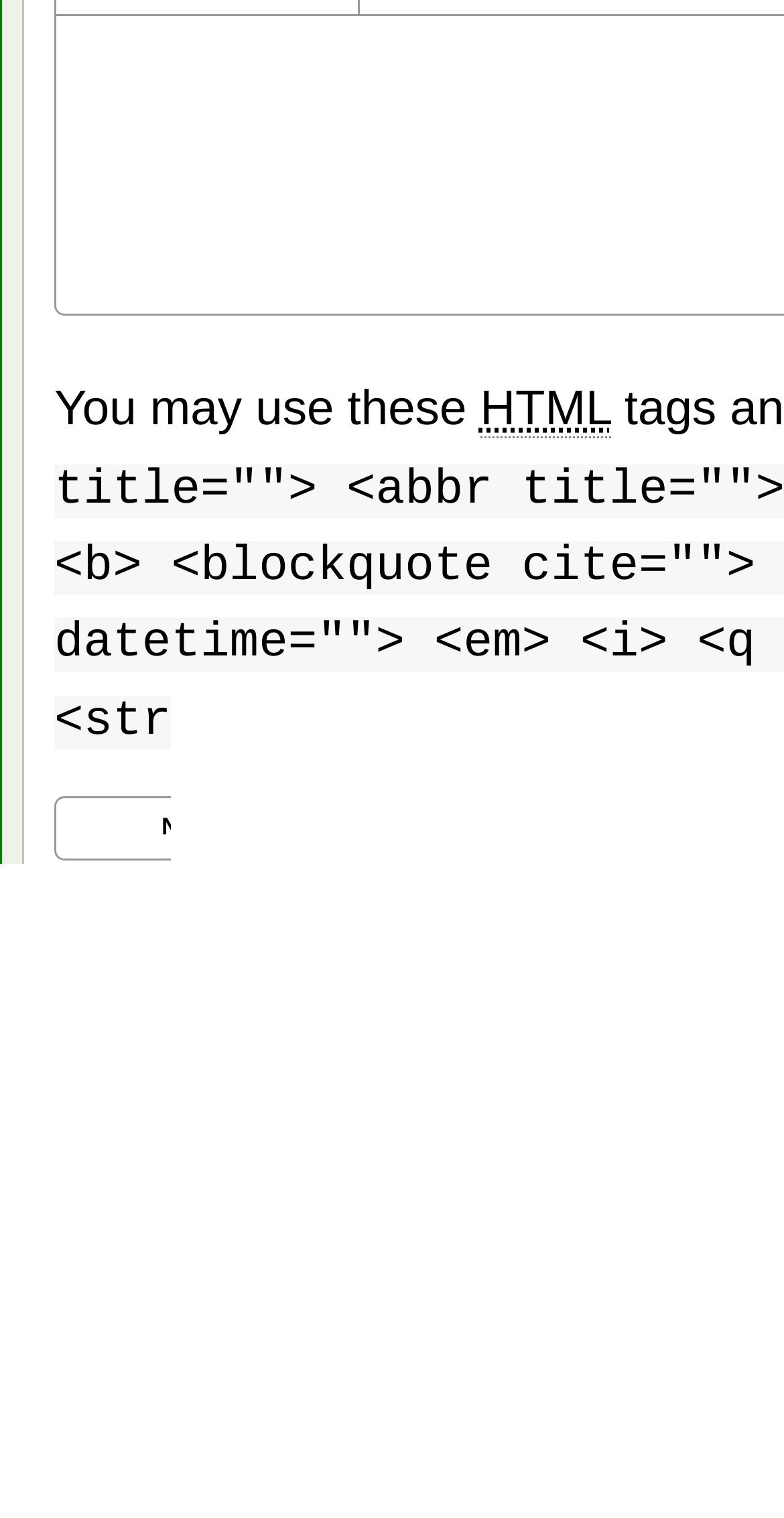Based on what you see in the screenshot, provide a thorough answer to this question: What is the label of the first text box?

I looked at the first text box element and found that it has a label 'Name' which is indicated by the StaticText element with text 'Name'.